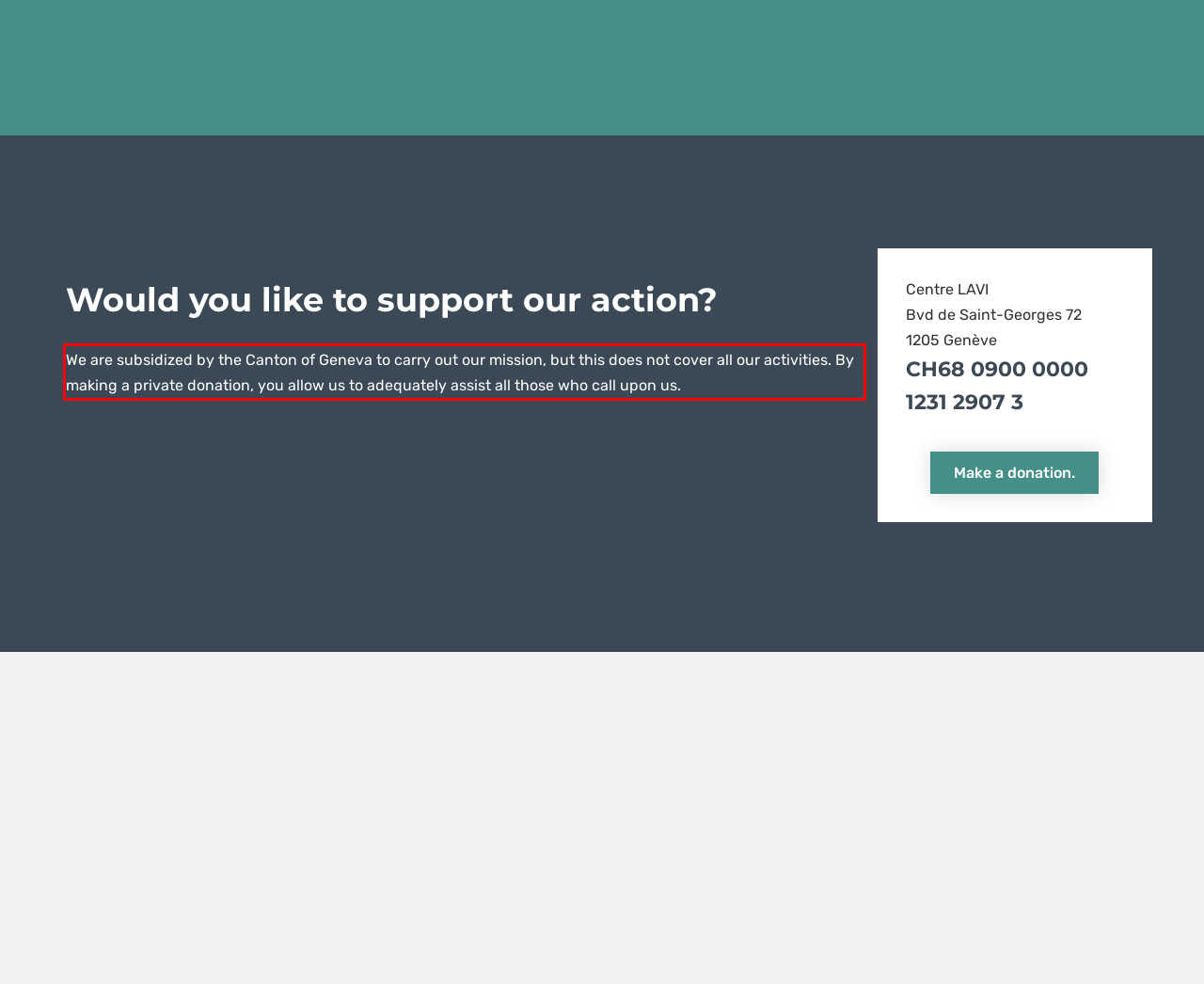Please identify and extract the text content from the UI element encased in a red bounding box on the provided webpage screenshot.

We are subsidized by the Canton of Geneva to carry out our mission, but this does not cover all our activities. By making a private donation, you allow us to adequately assist all those who call upon us.